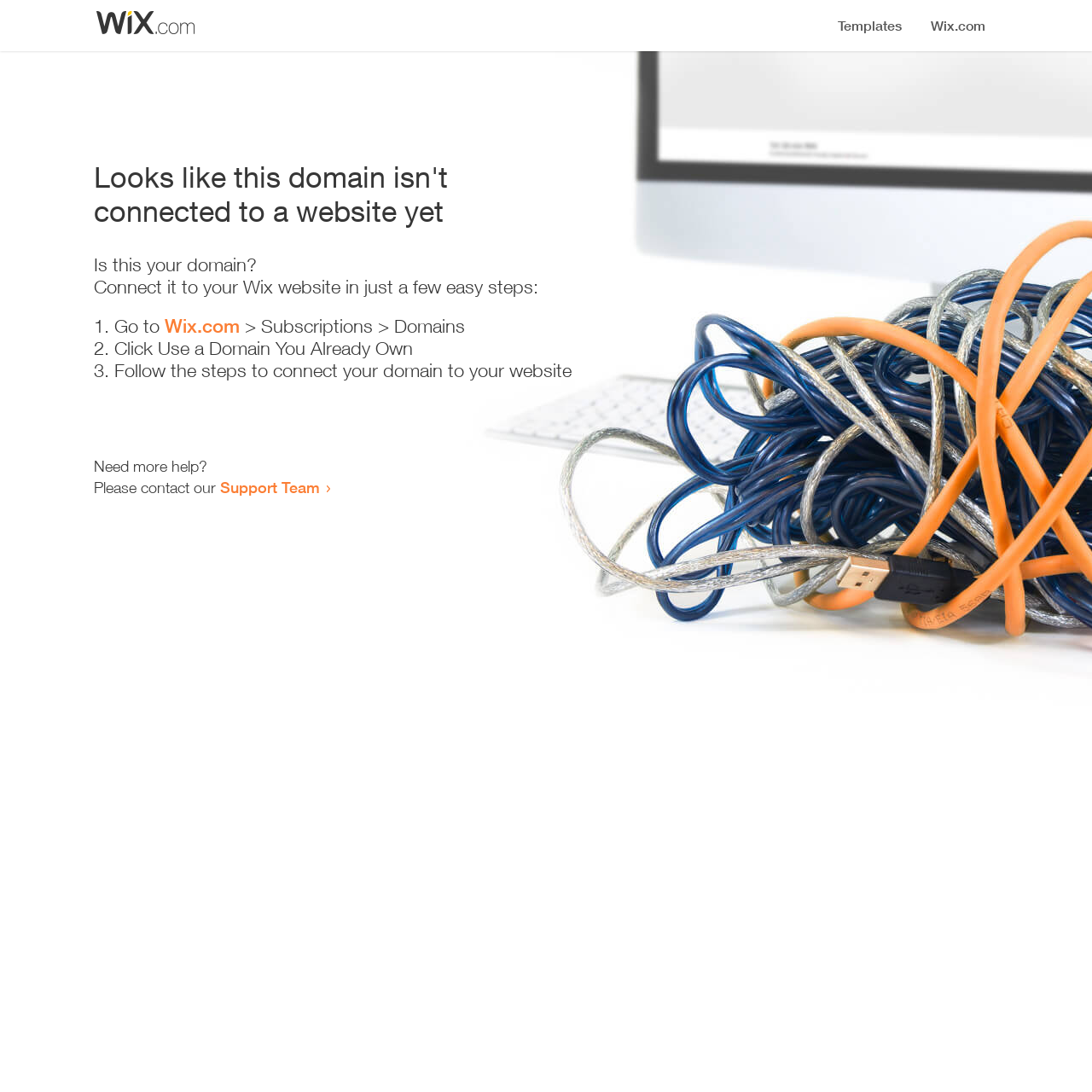How many steps are required to connect the domain?
Please provide a single word or phrase based on the screenshot.

3